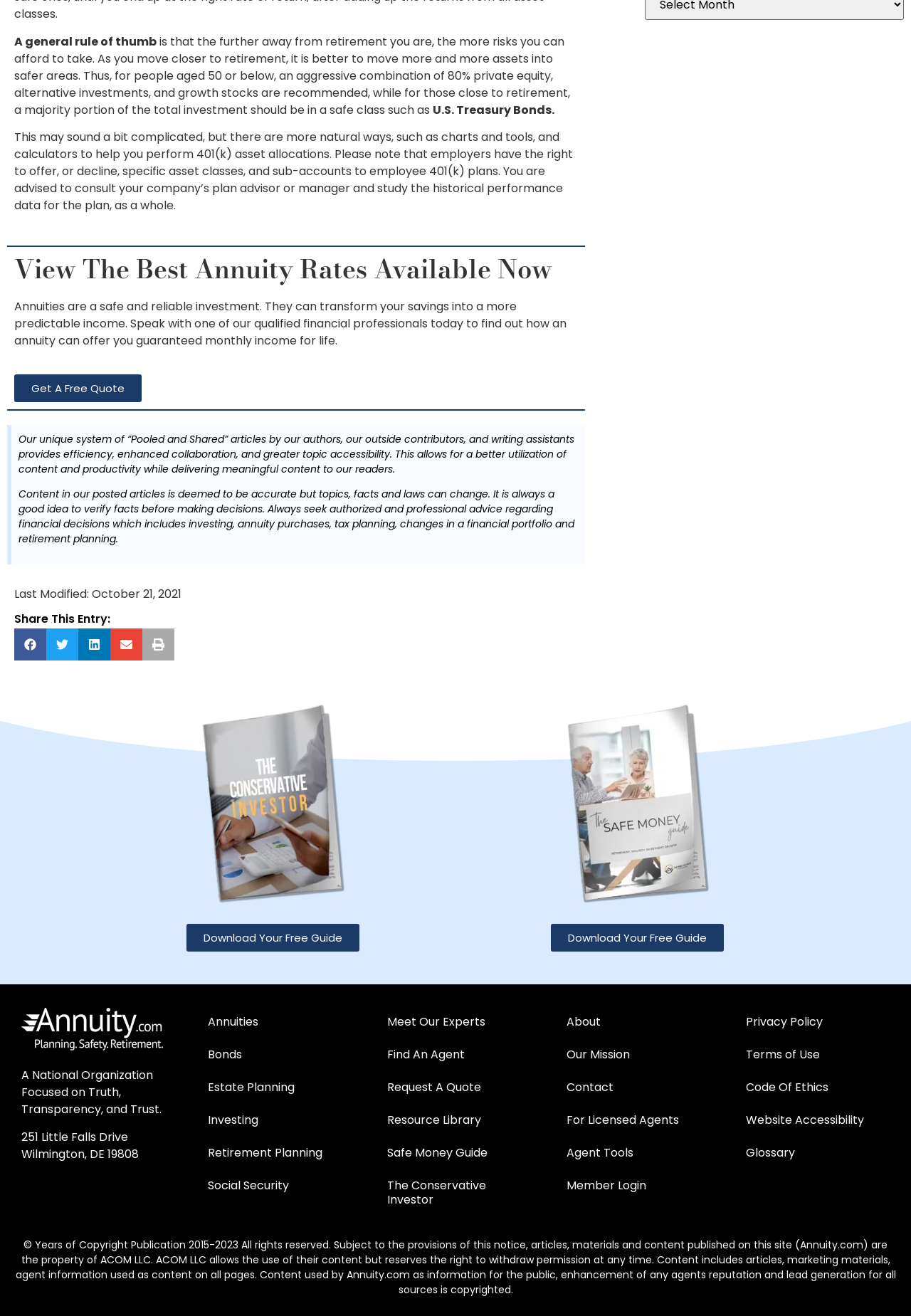What is the organization's focus?
Answer the question with just one word or phrase using the image.

Truth, Transparency, and Trust